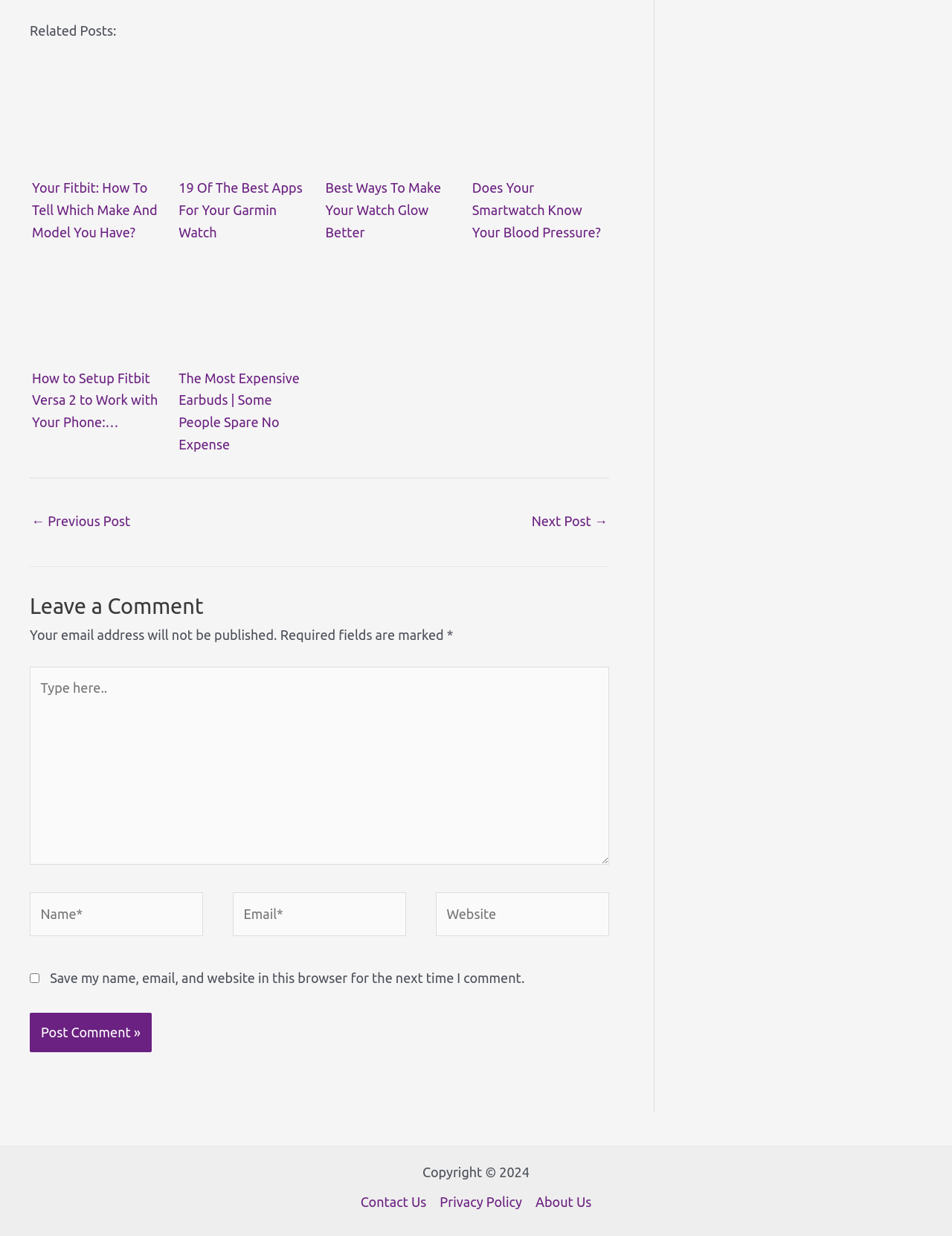How many links are in the site navigation footer?
Based on the visual content, answer with a single word or a brief phrase.

3